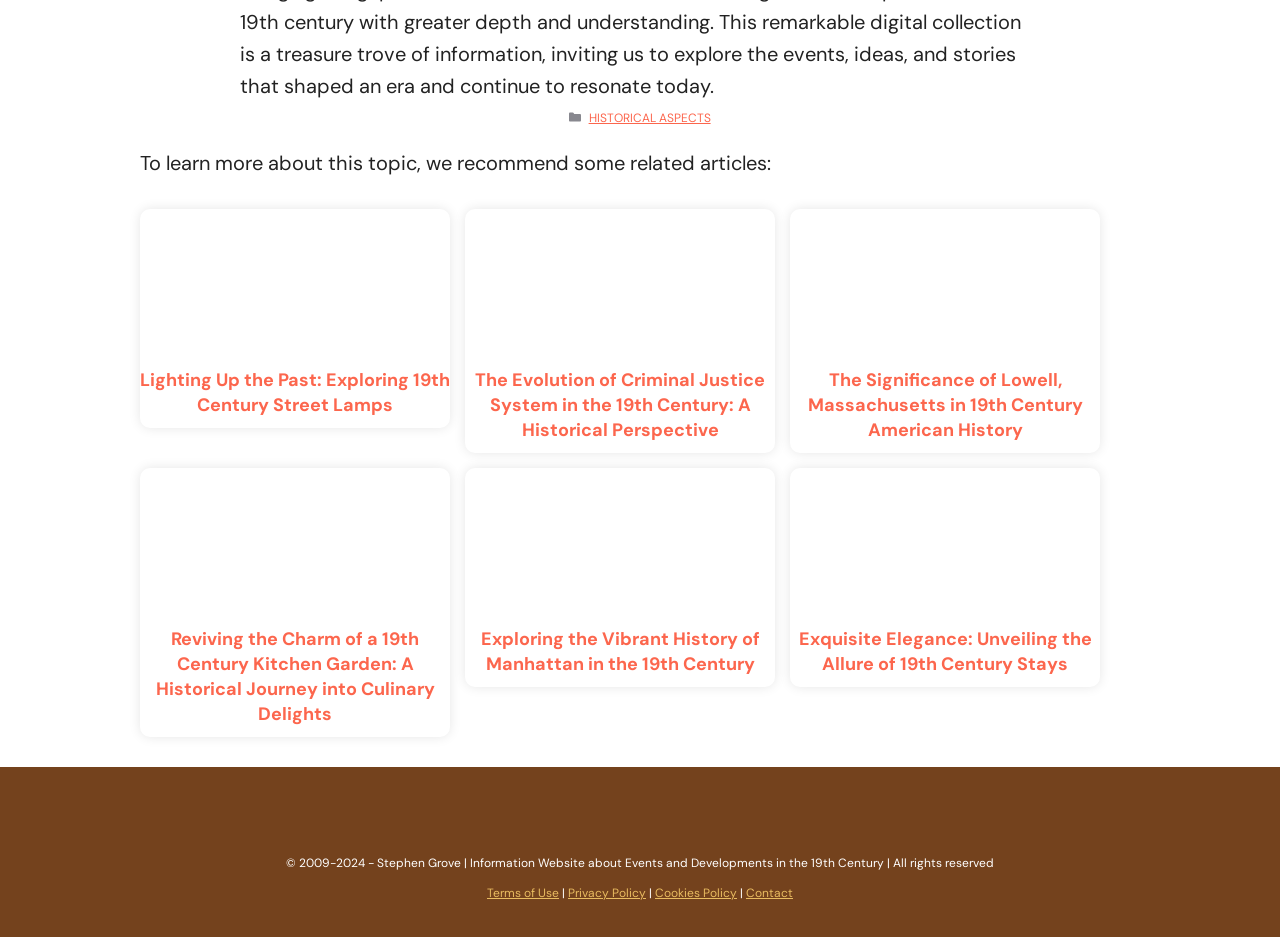Highlight the bounding box coordinates of the element you need to click to perform the following instruction: "Click on the link to Bitcoin Knots."

None